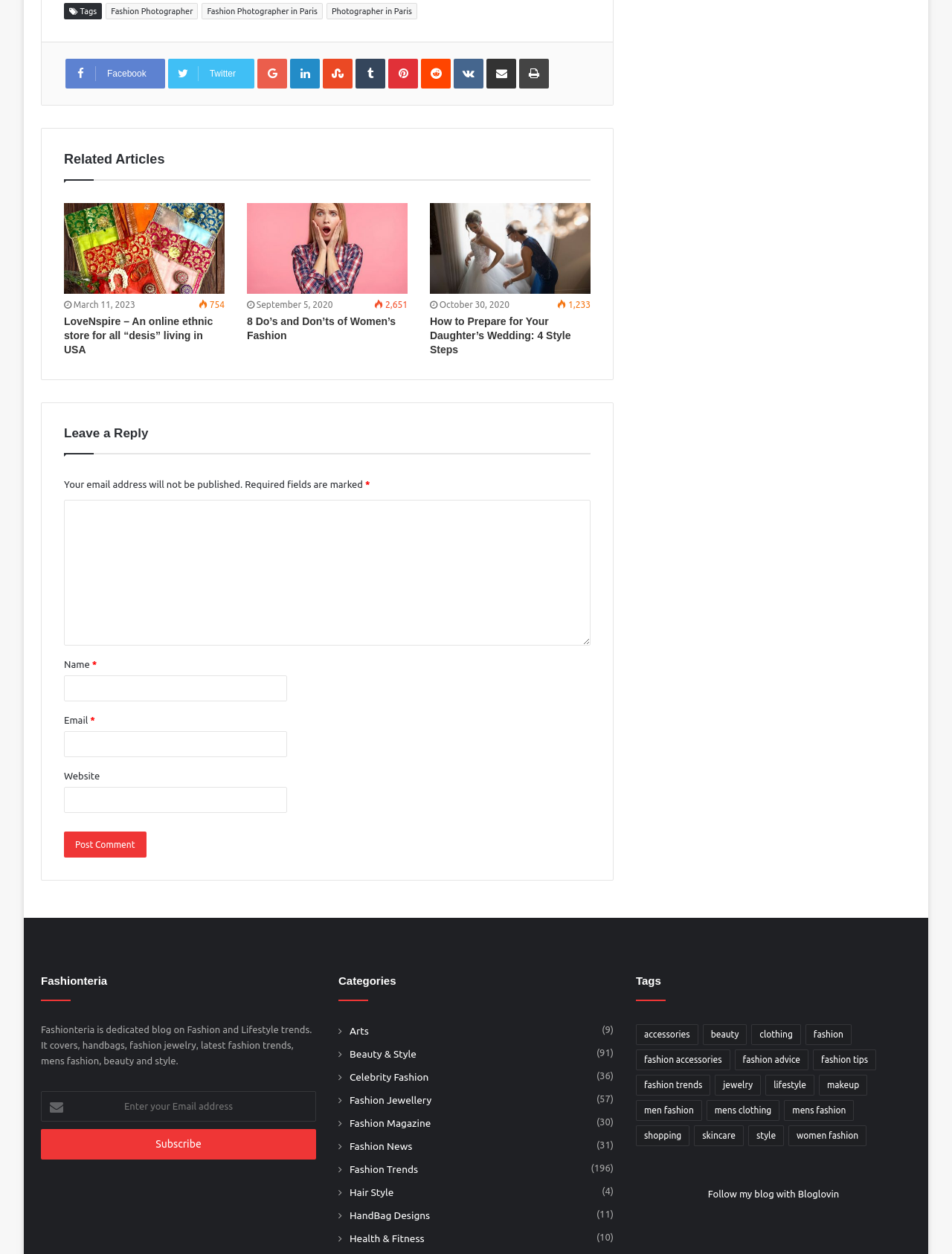With reference to the screenshot, provide a detailed response to the question below:
What is the name of the blog?

The name of the blog can be found in the heading element with the text 'Fashionteria' at the bottom of the webpage.